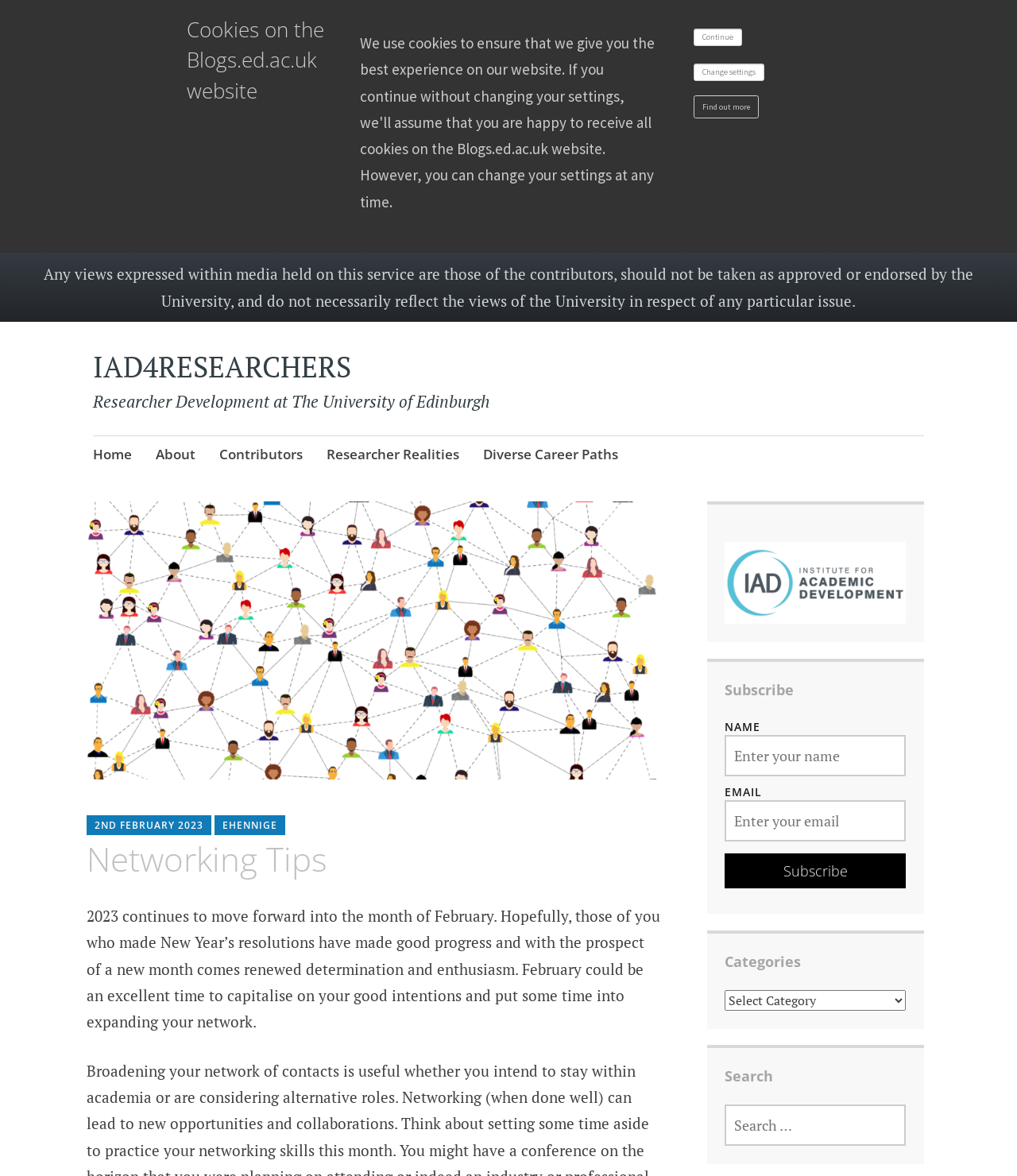What is the text of the first heading on the webpage?
Look at the image and provide a short answer using one word or a phrase.

Cookies on the Blogs.ed.ac.uk website